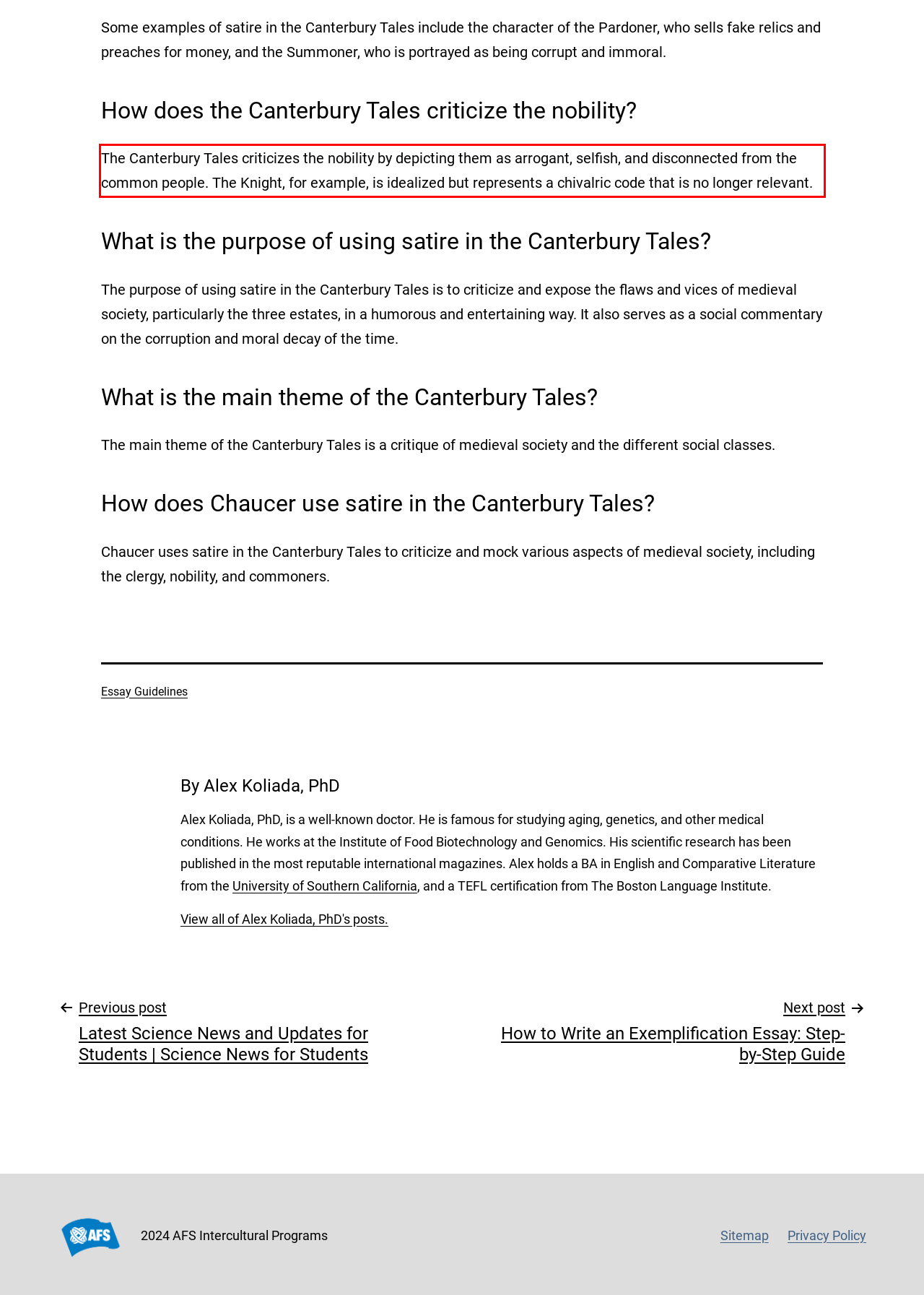Given a screenshot of a webpage, identify the red bounding box and perform OCR to recognize the text within that box.

The Canterbury Tales criticizes the nobility by depicting them as arrogant, selfish, and disconnected from the common people. The Knight, for example, is idealized but represents a chivalric code that is no longer relevant.